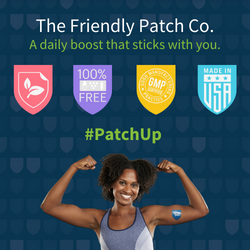What is the purpose of the hashtag #PatchUp?
From the image, respond with a single word or phrase.

Community-focused approach